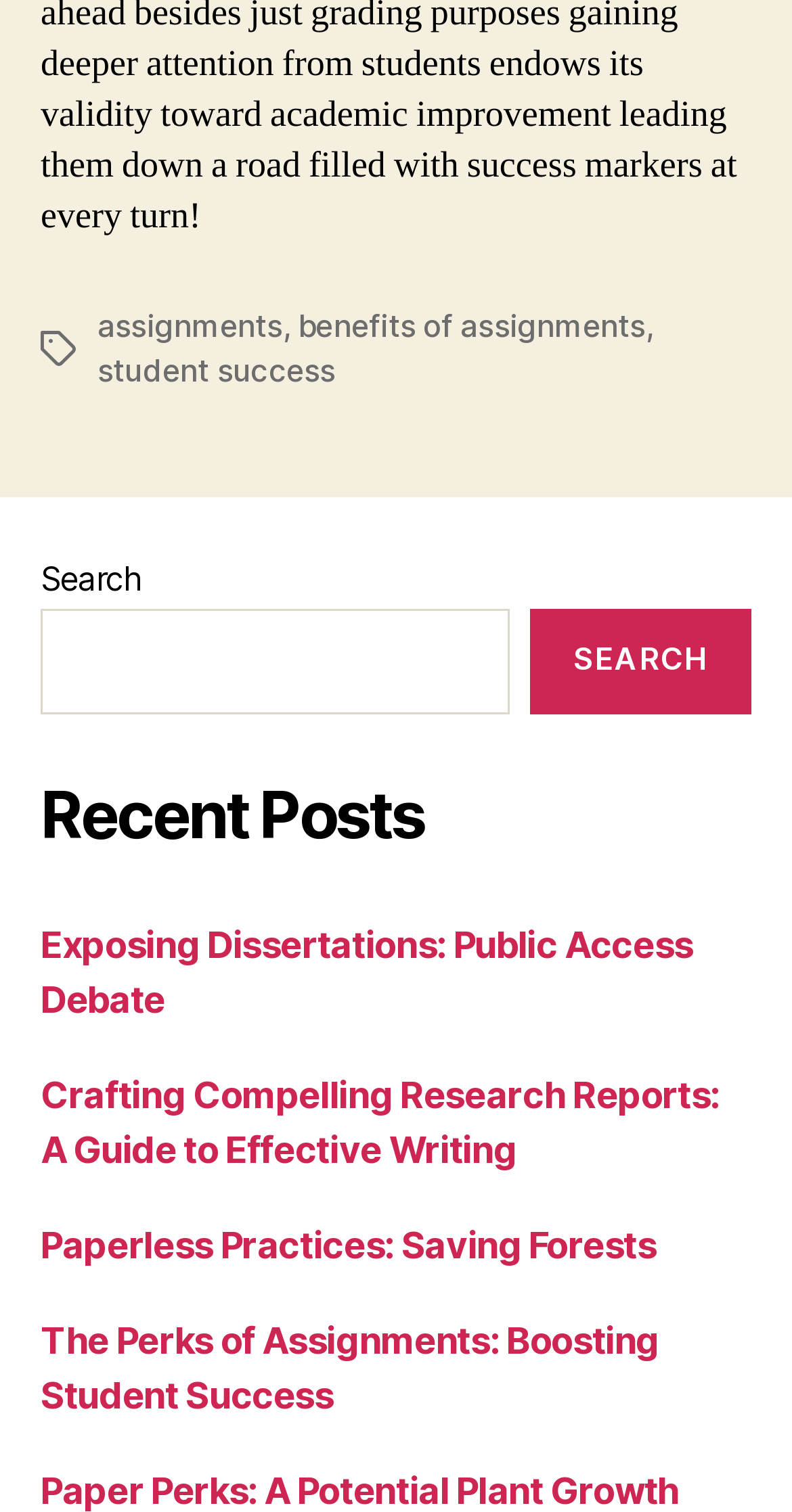Locate the bounding box coordinates of the area that needs to be clicked to fulfill the following instruction: "go to assignments". The coordinates should be in the format of four float numbers between 0 and 1, namely [left, top, right, bottom].

[0.123, 0.202, 0.357, 0.228]